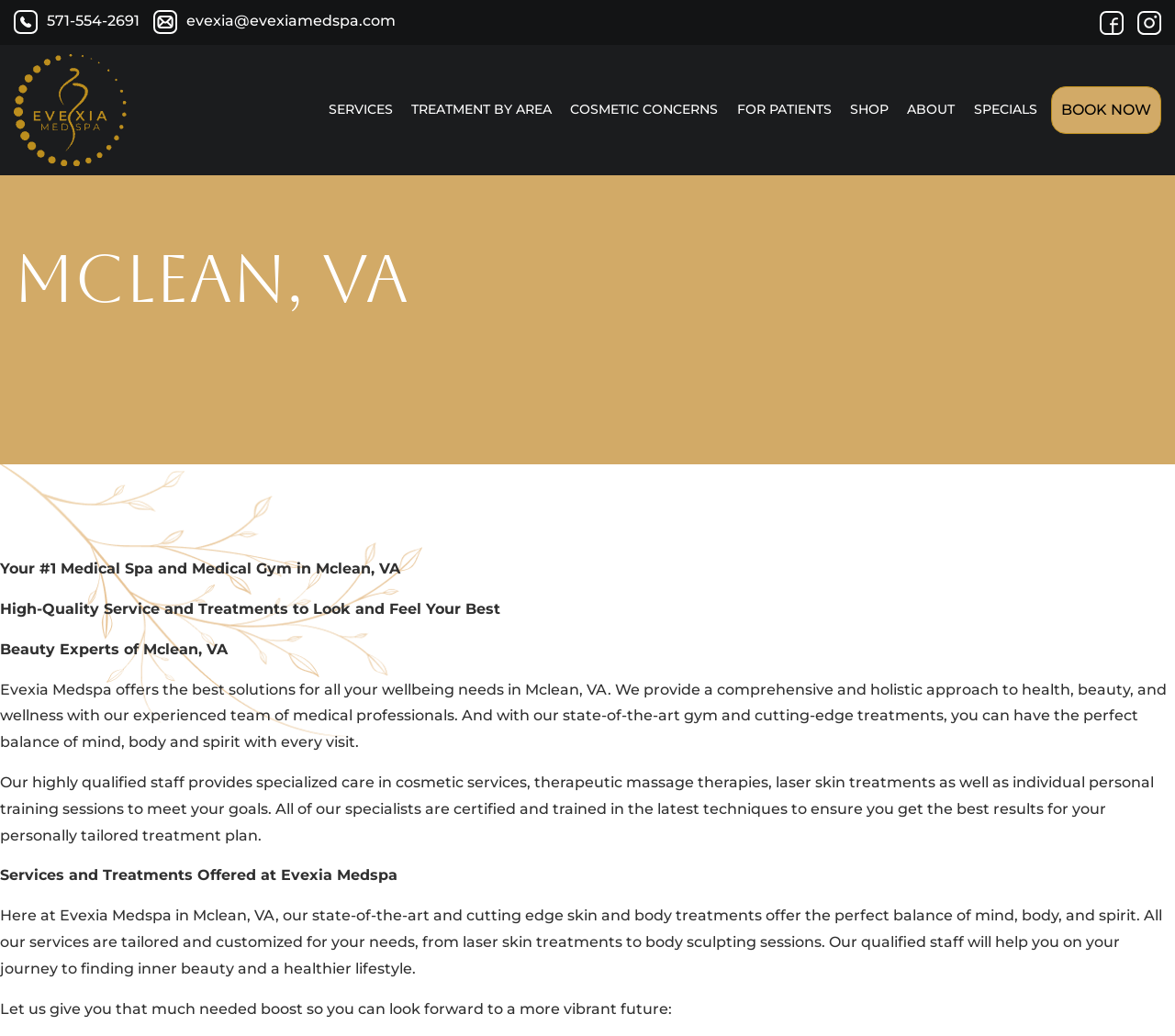What services are offered by Evexia Med Spa?
Give a detailed and exhaustive answer to the question.

I inferred this by looking at the meta description of the webpage which mentions 'face and body treatments' and also by observing the various links on the webpage that describe different services such as dermal fillers, botox, and more.